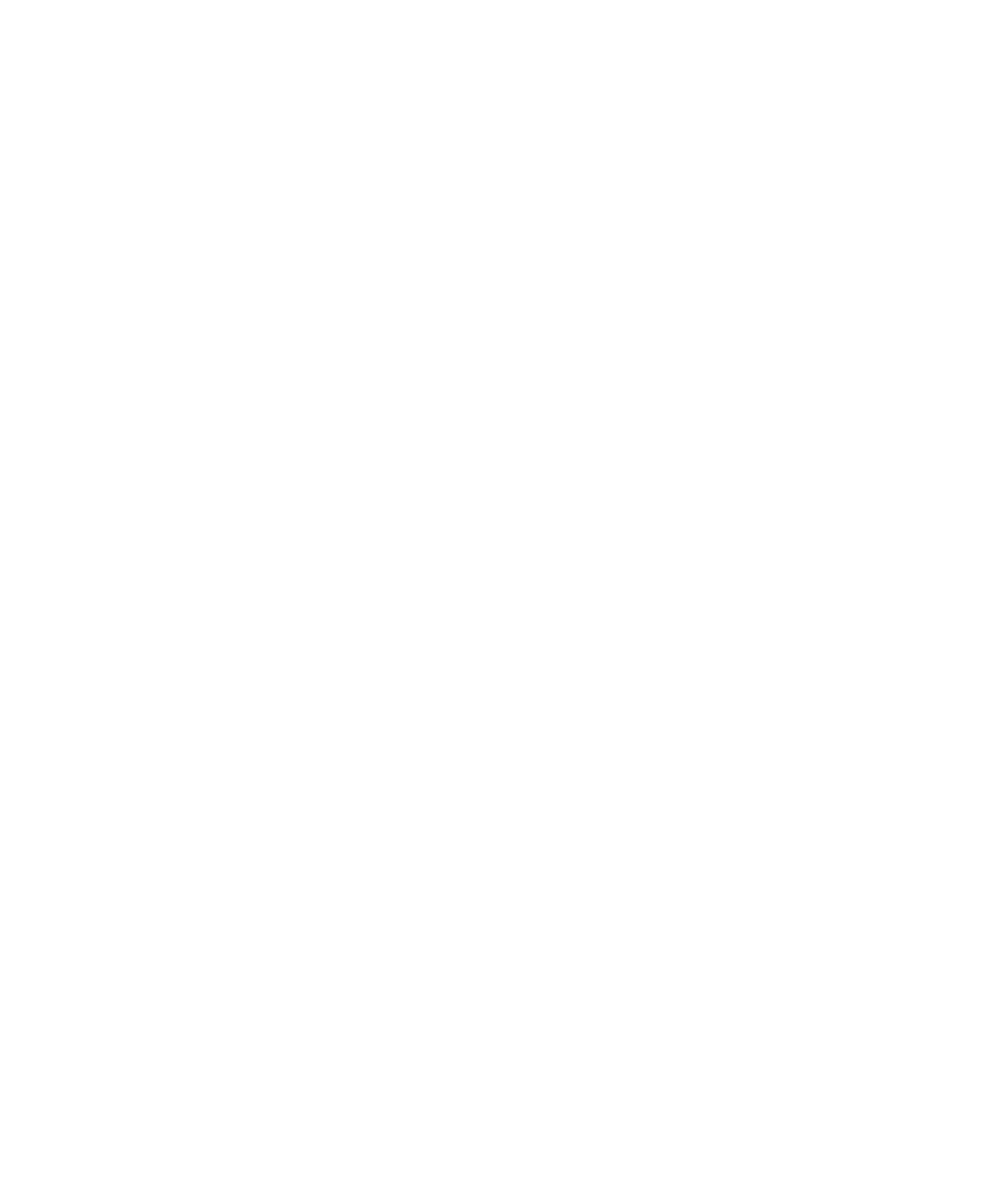Please mark the clickable region by giving the bounding box coordinates needed to complete this instruction: "click here for full resolution images".

[0.395, 0.205, 0.452, 0.219]